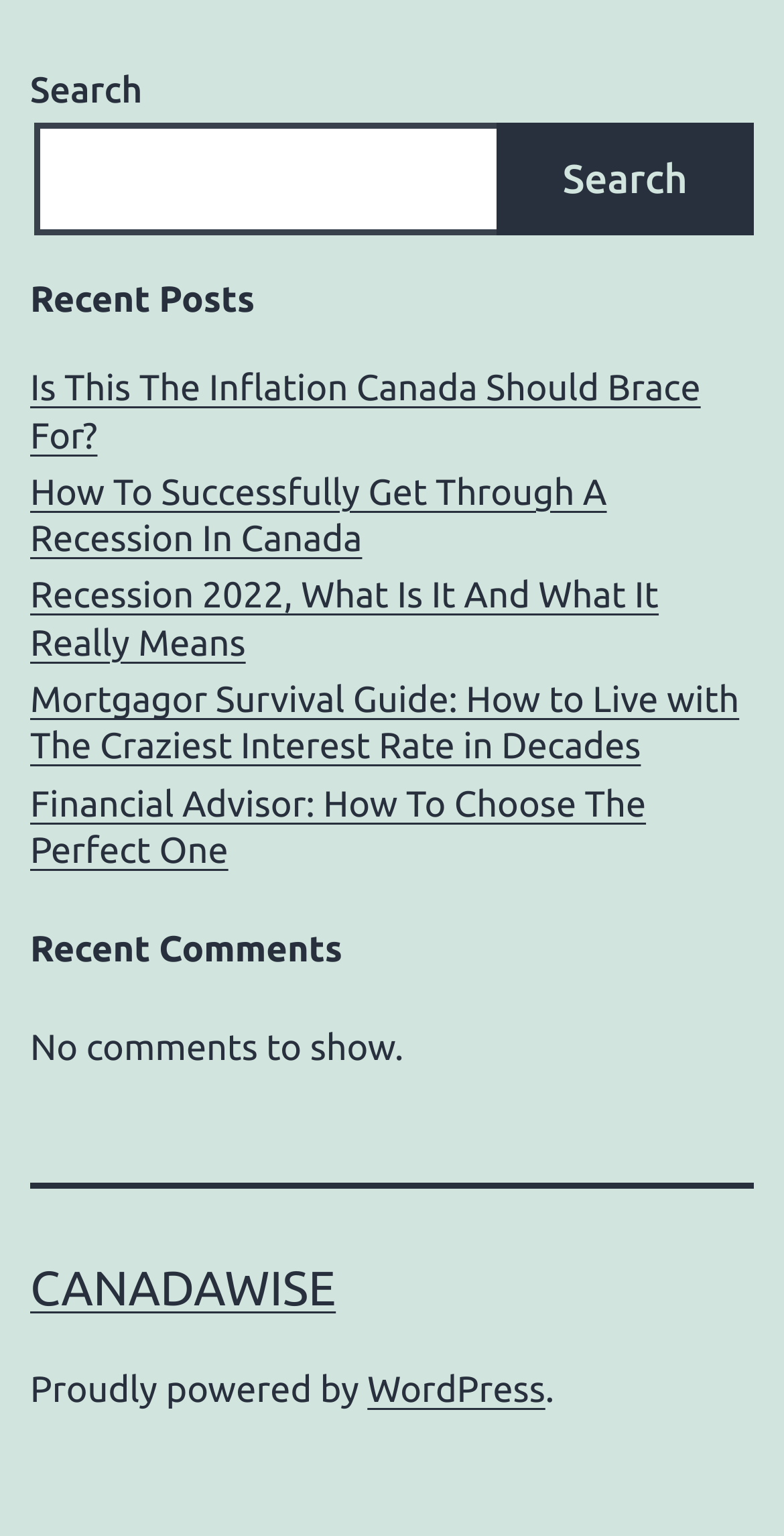Can you find the bounding box coordinates of the area I should click to execute the following instruction: "view recent post 'AUSCHWITZ – 60 YEARS'"?

None